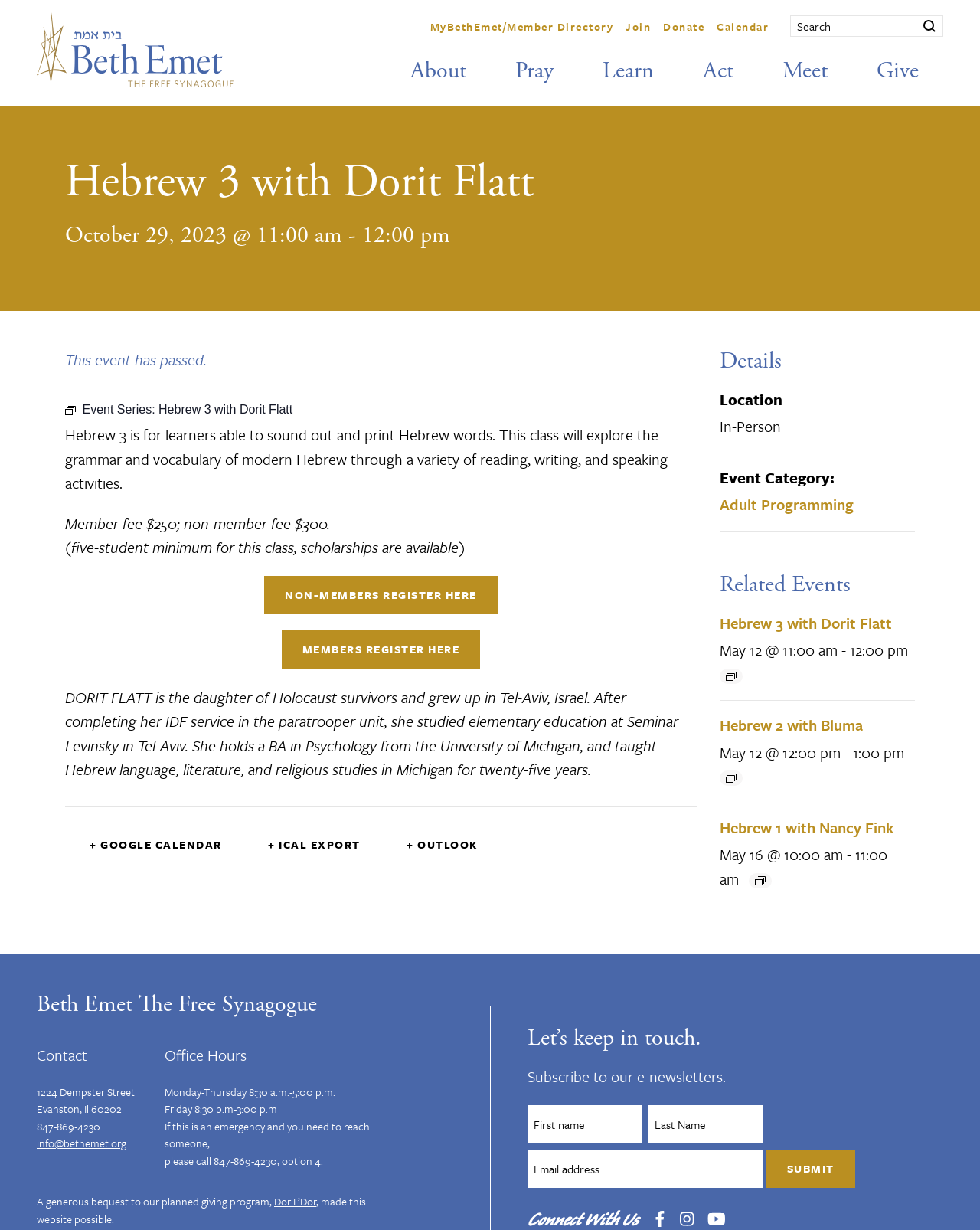Given the element description Calendar, identify the bounding box coordinates for the UI element on the webpage screenshot. The format should be (top-left x, top-left y, bottom-right x, bottom-right y), with values between 0 and 1.

[0.725, 0.01, 0.791, 0.029]